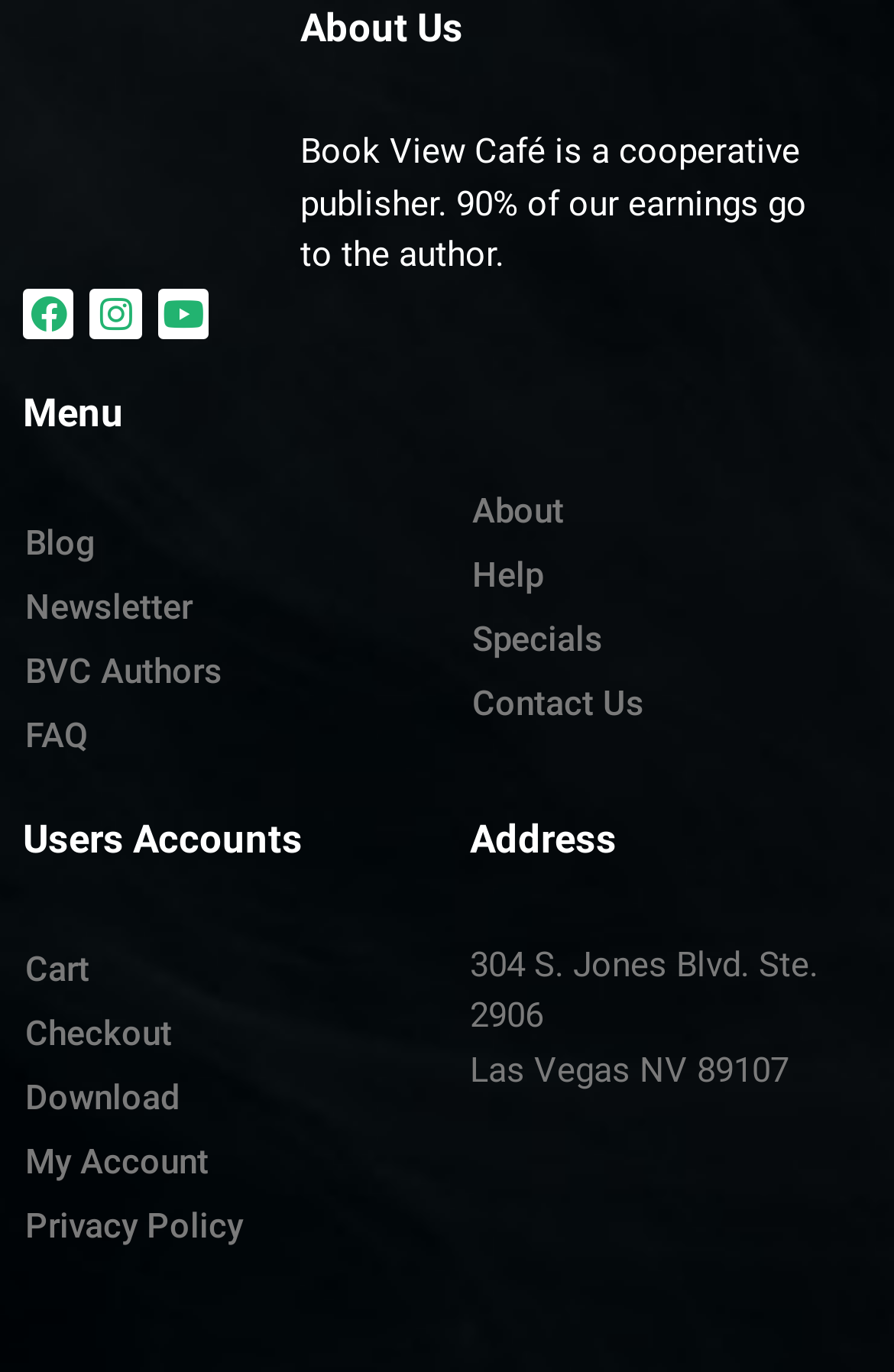Determine the bounding box coordinates of the clickable region to execute the instruction: "Read about the cooperative publisher". The coordinates should be four float numbers between 0 and 1, denoted as [left, top, right, bottom].

[0.336, 0.095, 0.902, 0.201]